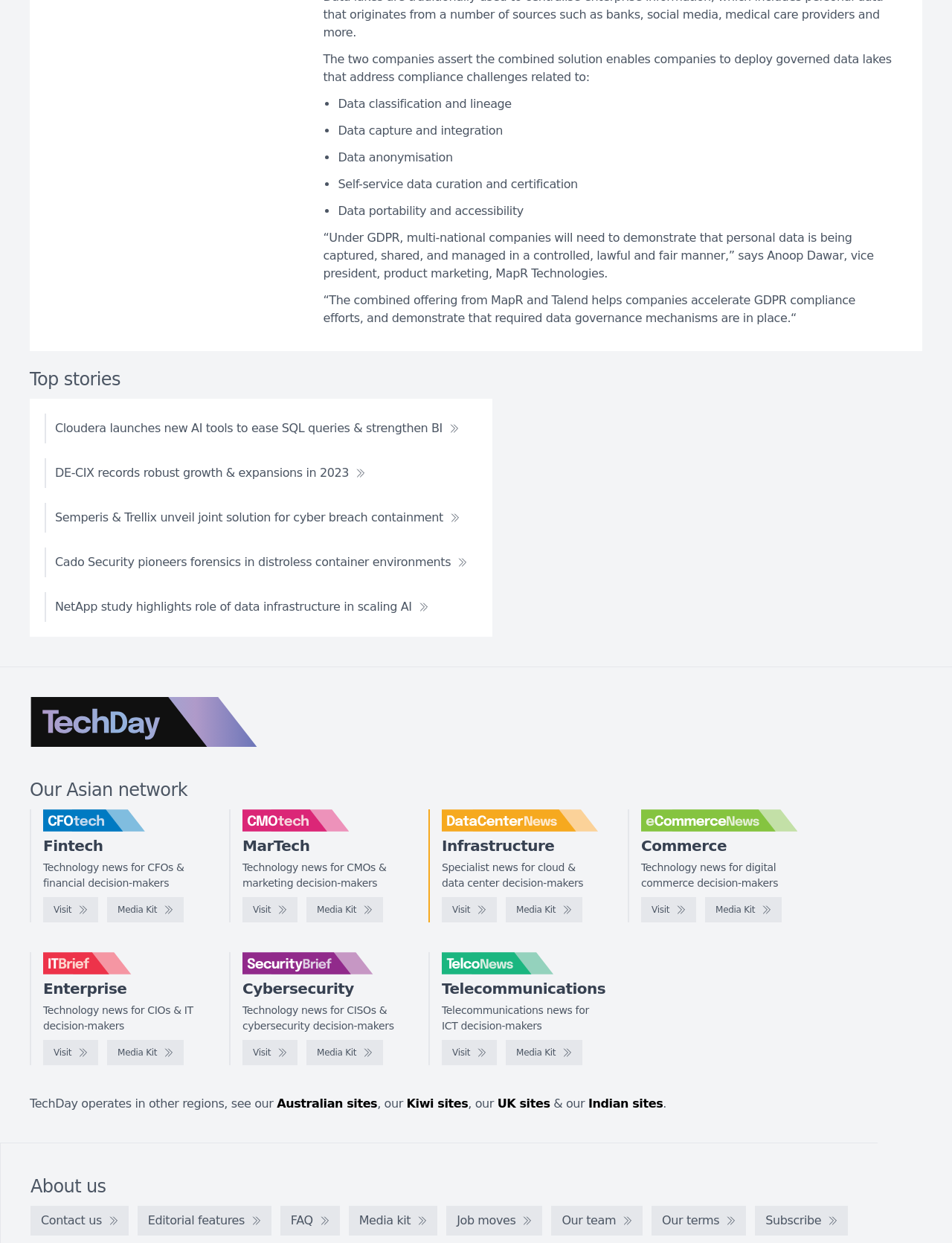What is GDPR?
Kindly offer a detailed explanation using the data available in the image.

GDPR is a regulation mentioned in the article, which requires companies to demonstrate that personal data is being captured, shared, and managed in a controlled, lawful, and fair manner. The combined solution from MapR and Talend is designed to help companies comply with this regulation.